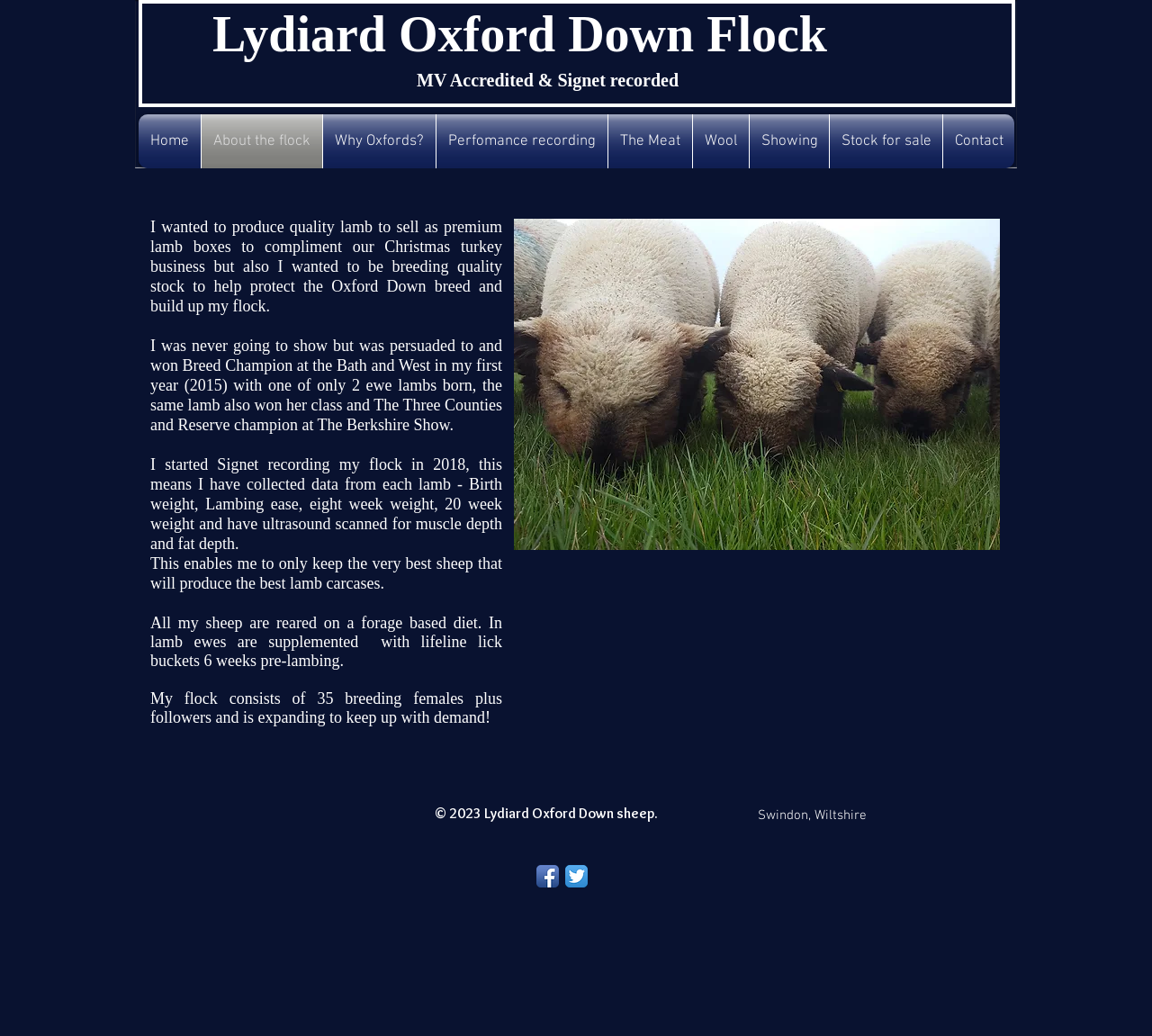Locate the bounding box coordinates of the item that should be clicked to fulfill the instruction: "Check the 'Contact' page".

[0.819, 0.11, 0.88, 0.162]